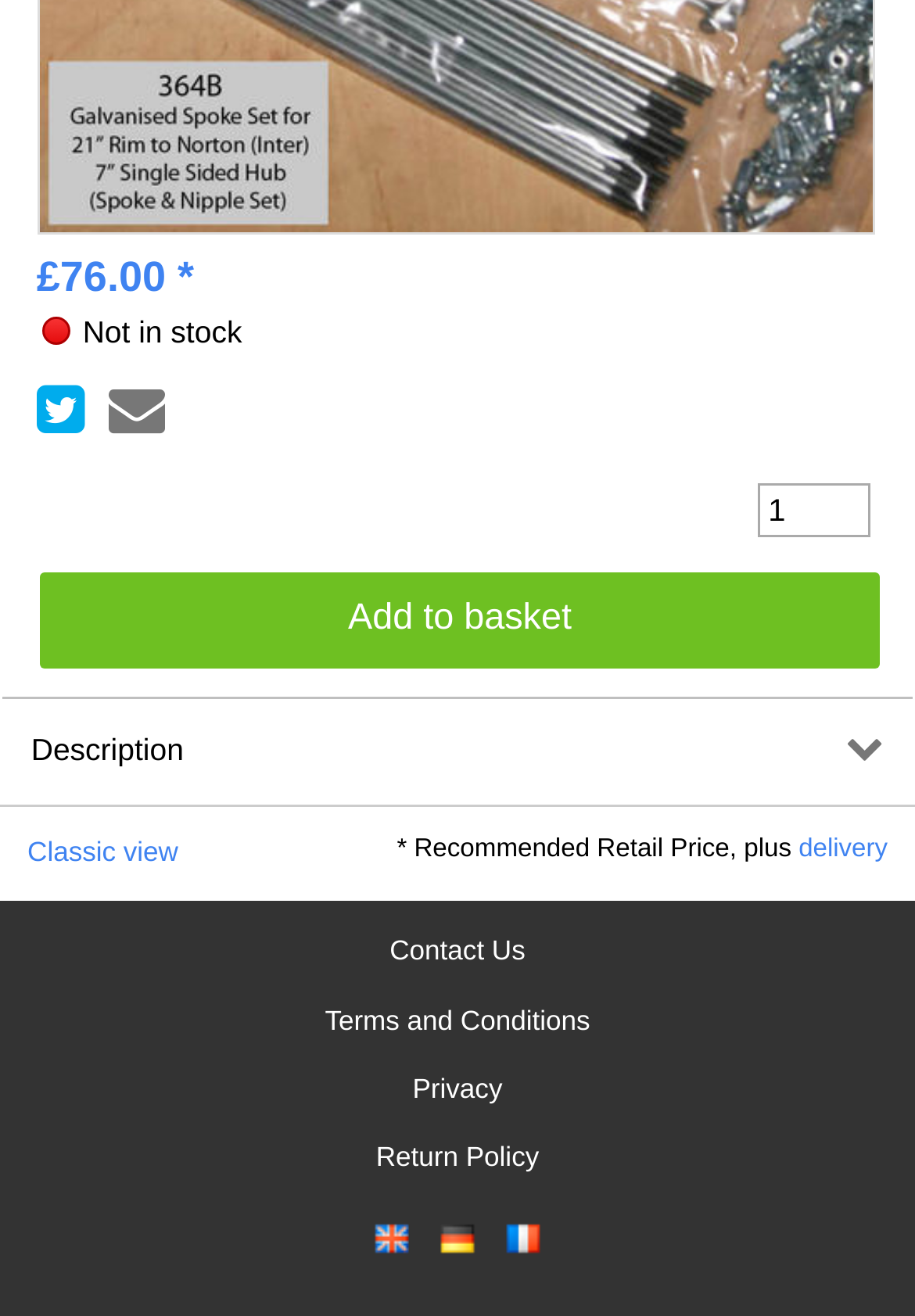Identify the bounding box for the UI element that is described as follows: "alt="United Kingdom (English)"".

[0.392, 0.945, 0.464, 0.972]